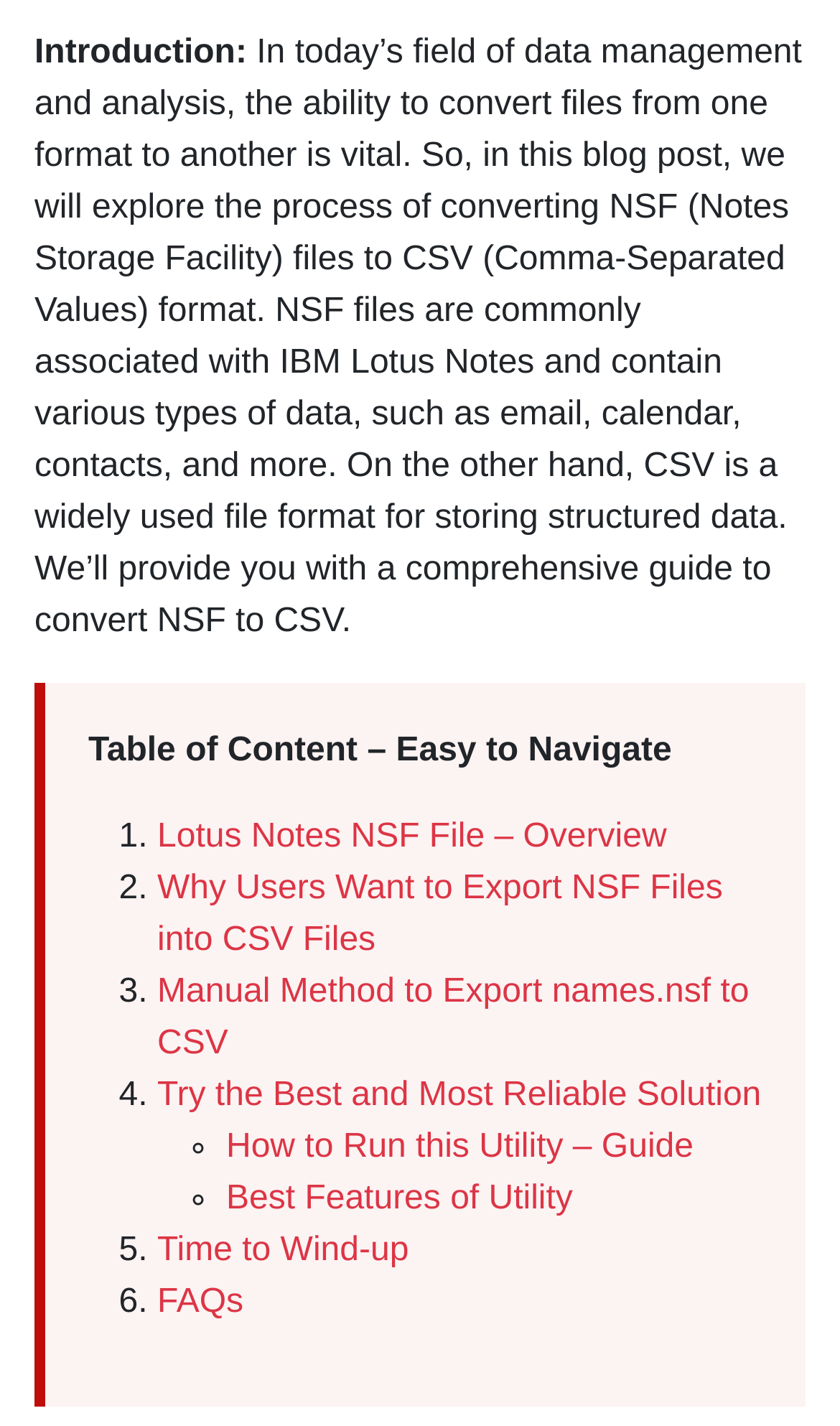Pinpoint the bounding box coordinates of the area that should be clicked to complete the following instruction: "Click the Log In button". The coordinates must be given as four float numbers between 0 and 1, i.e., [left, top, right, bottom].

None